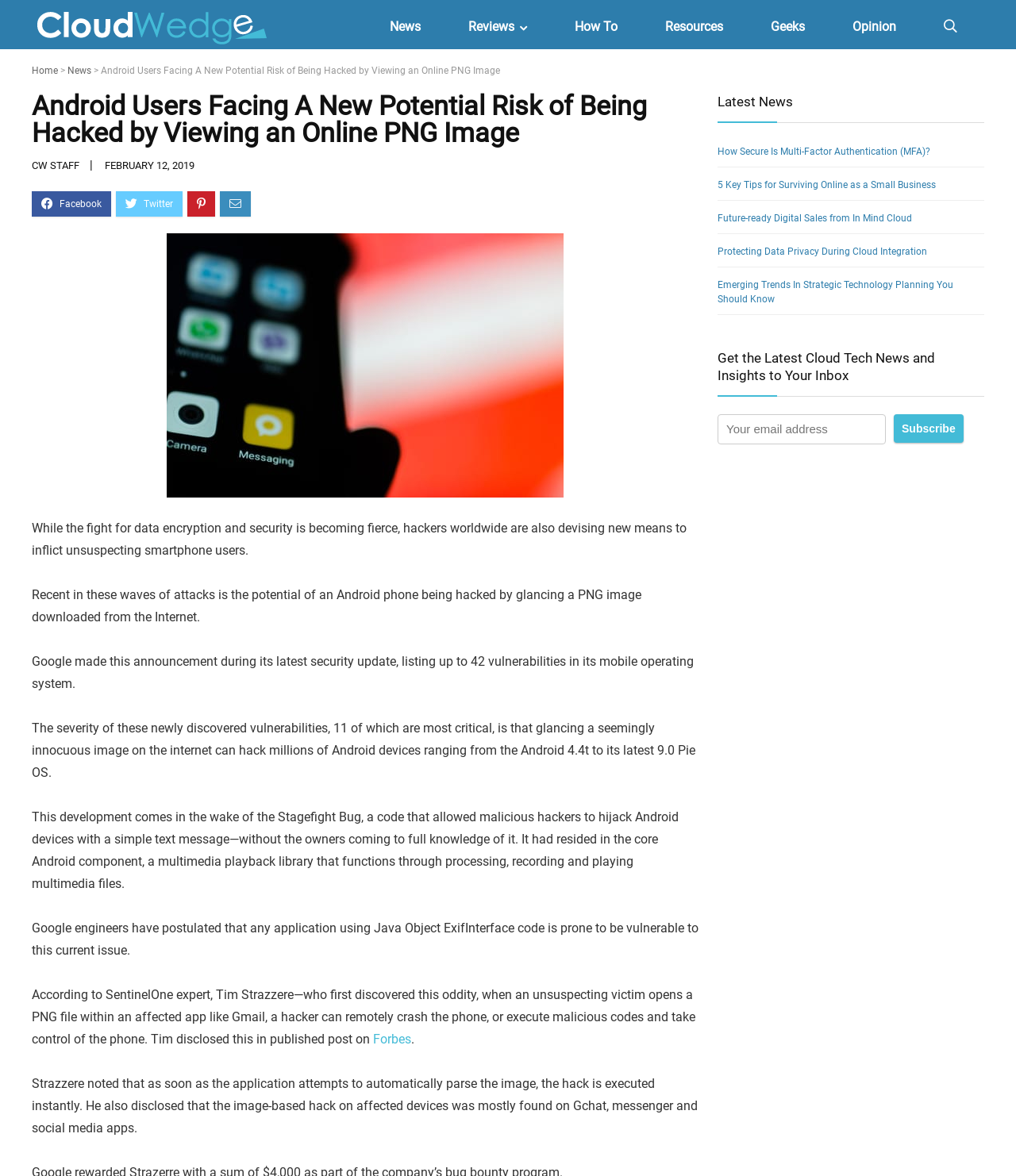Give a detailed explanation of the elements present on the webpage.

This webpage appears to be a news article or blog post about Android users facing a new potential risk of being hacked by viewing an online PNG image. At the top of the page, there is a logo image with the text "CloudWedge" and a navigation menu with links to "News", "How To", "Resources", "Geeks", "Opinion", and a search icon. Below the navigation menu, there is a heading that reads "Android Users Facing A New Potential Risk of Being Hacked by Viewing an Online PNG Image" followed by the author's name "CW STAFF" and the date "FEBRUARY 12, 2019".

The main content of the article is divided into several paragraphs, which discuss the potential risk of Android phones being hacked by viewing a PNG image downloaded from the internet. The article mentions that Google has announced 42 vulnerabilities in its mobile operating system, 11 of which are critical, and that glancing at a seemingly innocuous image on the internet can hack millions of Android devices.

To the right of the main content, there is a sidebar with a heading "Latest News" and several links to other news articles, including "How Secure Is Multi-Factor Authentication (MFA)?", "5 Key Tips for Surviving Online as a Small Business", and "Future-ready Digital Sales from In Mind Cloud". Below the links, there is a subscription form with a text box to enter an email address and a "Subscribe" button.

At the bottom of the page, there is a complementary section with a heading "Get the Latest Cloud Tech News and Insights to Your Inbox" and a subscription form.